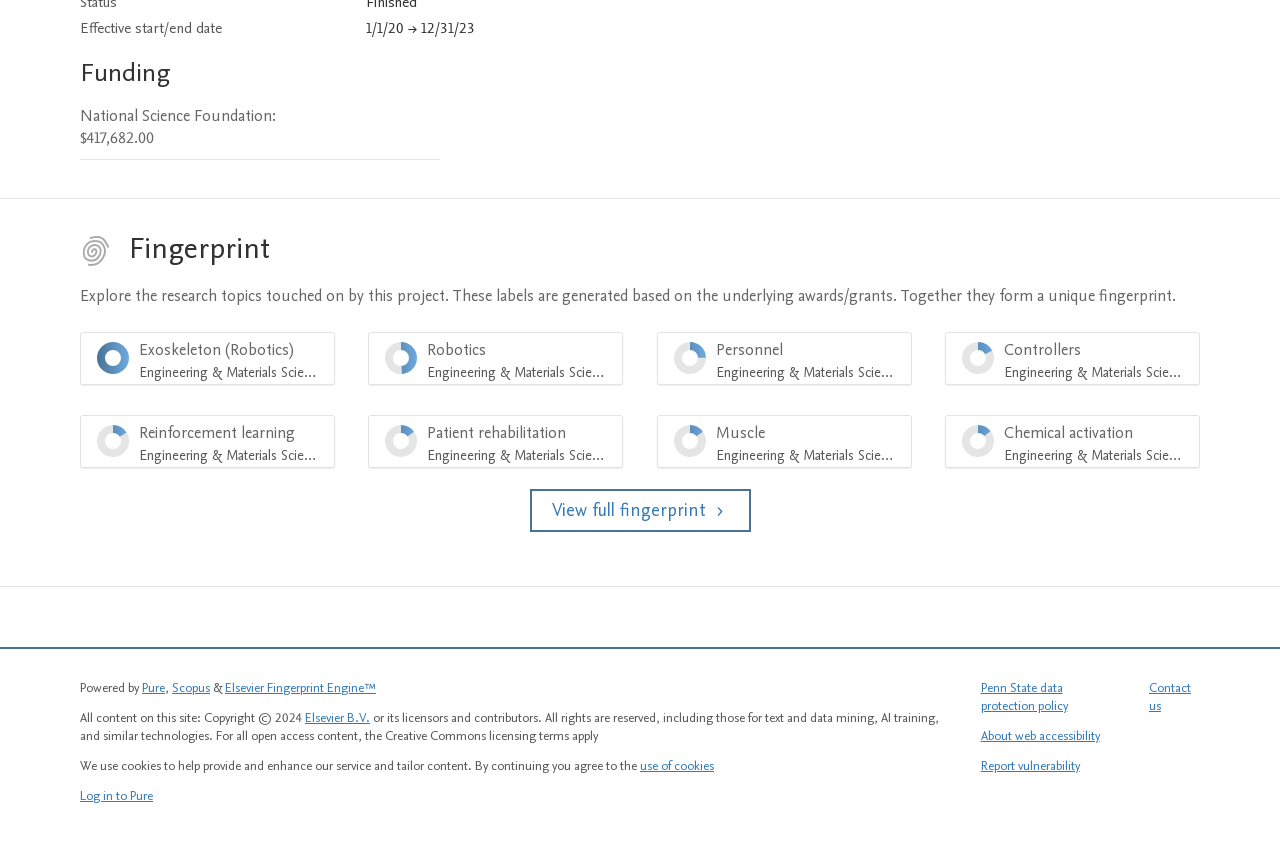What is the purpose of the 'View full fingerprint' link?
Refer to the image and offer an in-depth and detailed answer to the question.

The 'View full fingerprint' link is located at the bottom of the 'Fingerprint' section. The purpose of this link is to allow users to view the full fingerprint, which provides more detailed information about the research topics and their relevance.